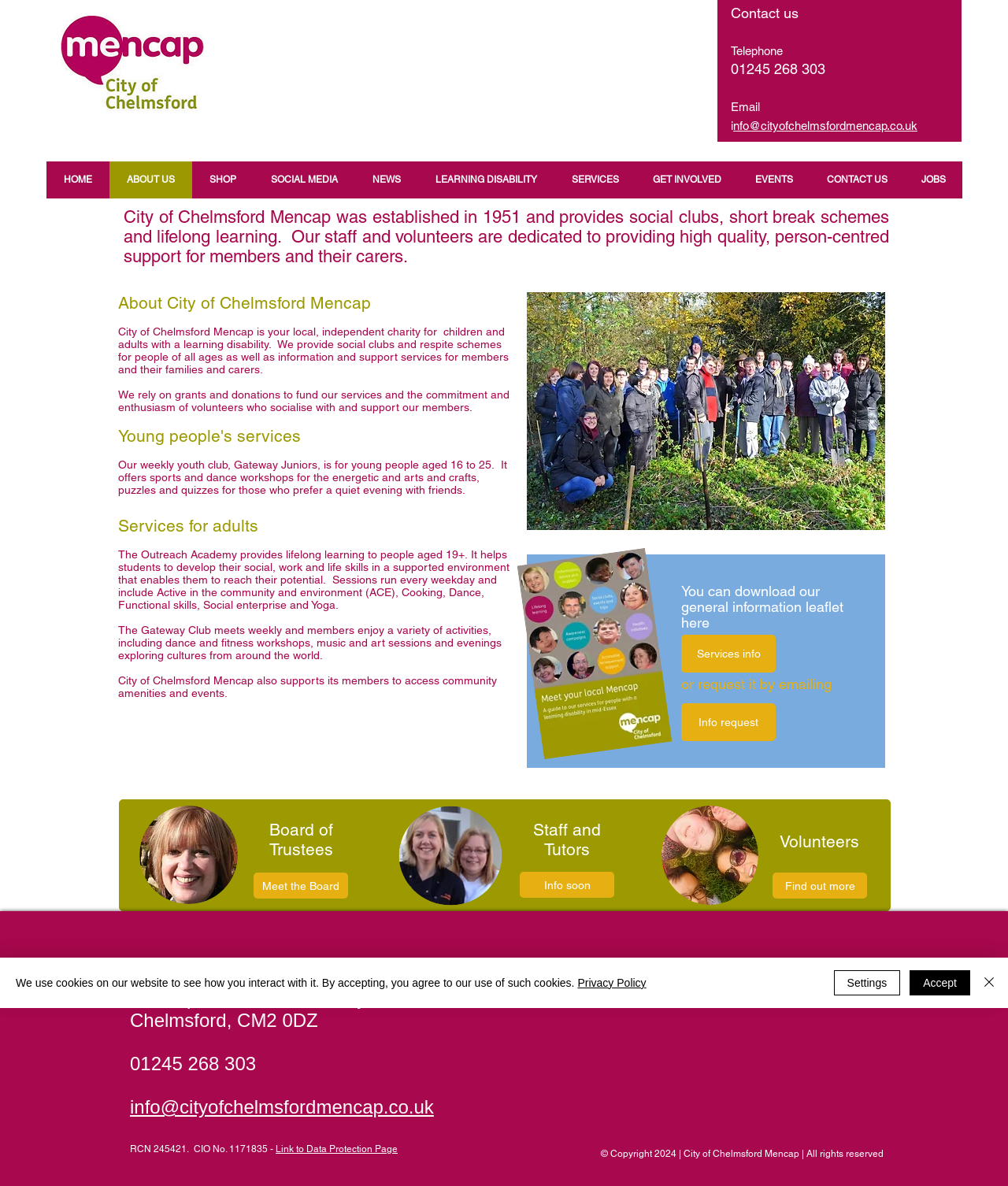Offer a detailed explanation of the webpage layout and contents.

The webpage is about City of Chelmsford Mencap, a local charity for children and adults with learning disabilities. At the top of the page, there is a logo and a navigation menu with links to various sections of the website, including "HOME", "ABOUT US", "SHOP", "SOCIAL MEDIA", "NEWS", "LEARNING DISABILITY", "SERVICES", "GET INVOLVED", "EVENTS", "CONTACT US", and "JOBS".

Below the navigation menu, there is a heading that reads "Contact us" with a telephone number and email address. Underneath, there is a main content area that provides information about City of Chelmsford Mencap, including its history, mission, and services.

The main content area is divided into several sections, each with a heading and descriptive text. The first section introduces the charity and its purpose. The second section describes the services provided, including social clubs, respite schemes, and lifelong learning programs. The third section highlights the importance of grants and donations to fund their services.

There are several images on the page, including a photo of a person, a National Tree Planting Week image, and a CCM Leaflet A5 2015 cover image. Additionally, there are links to download a general information leaflet and to request more information.

The page also features a section on the Board of Trustees, Staff and Tutors, and Volunteers, with links to learn more about each. At the bottom of the page, there is a contact information section with the charity's address, telephone number, and email address. There is also a copyright notice and a link to a Data Protection Page.

Finally, there is a cookie policy alert at the bottom of the page, which informs users that the website uses cookies and provides links to the Privacy Policy and settings.